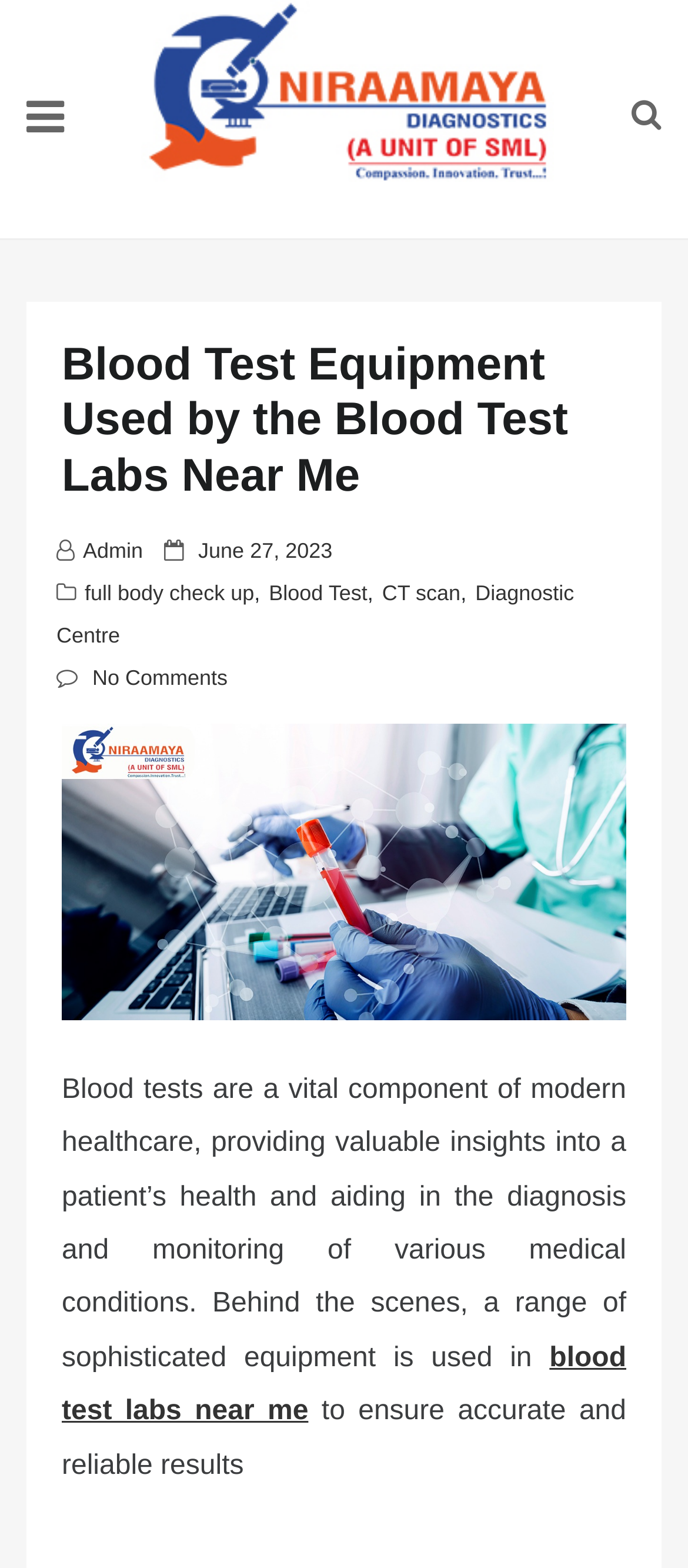Please identify the bounding box coordinates of the element's region that should be clicked to execute the following instruction: "Click on Niraamaya Diagnostics". The bounding box coordinates must be four float numbers between 0 and 1, i.e., [left, top, right, bottom].

[0.205, 0.0, 0.805, 0.116]